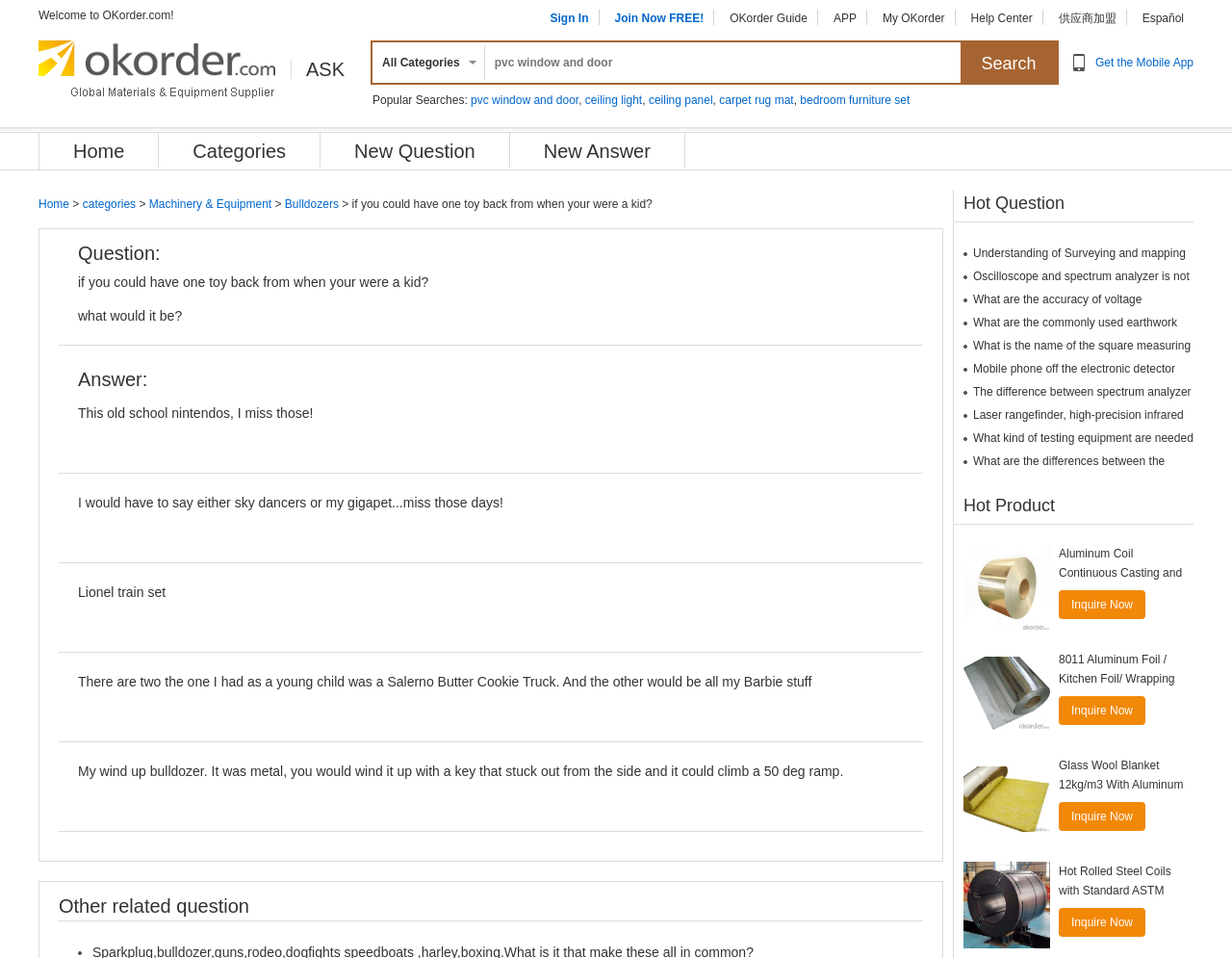Please provide the bounding box coordinates for the element that needs to be clicked to perform the instruction: "Sign In". The coordinates must consist of four float numbers between 0 and 1, formatted as [left, top, right, bottom].

[0.446, 0.01, 0.478, 0.028]